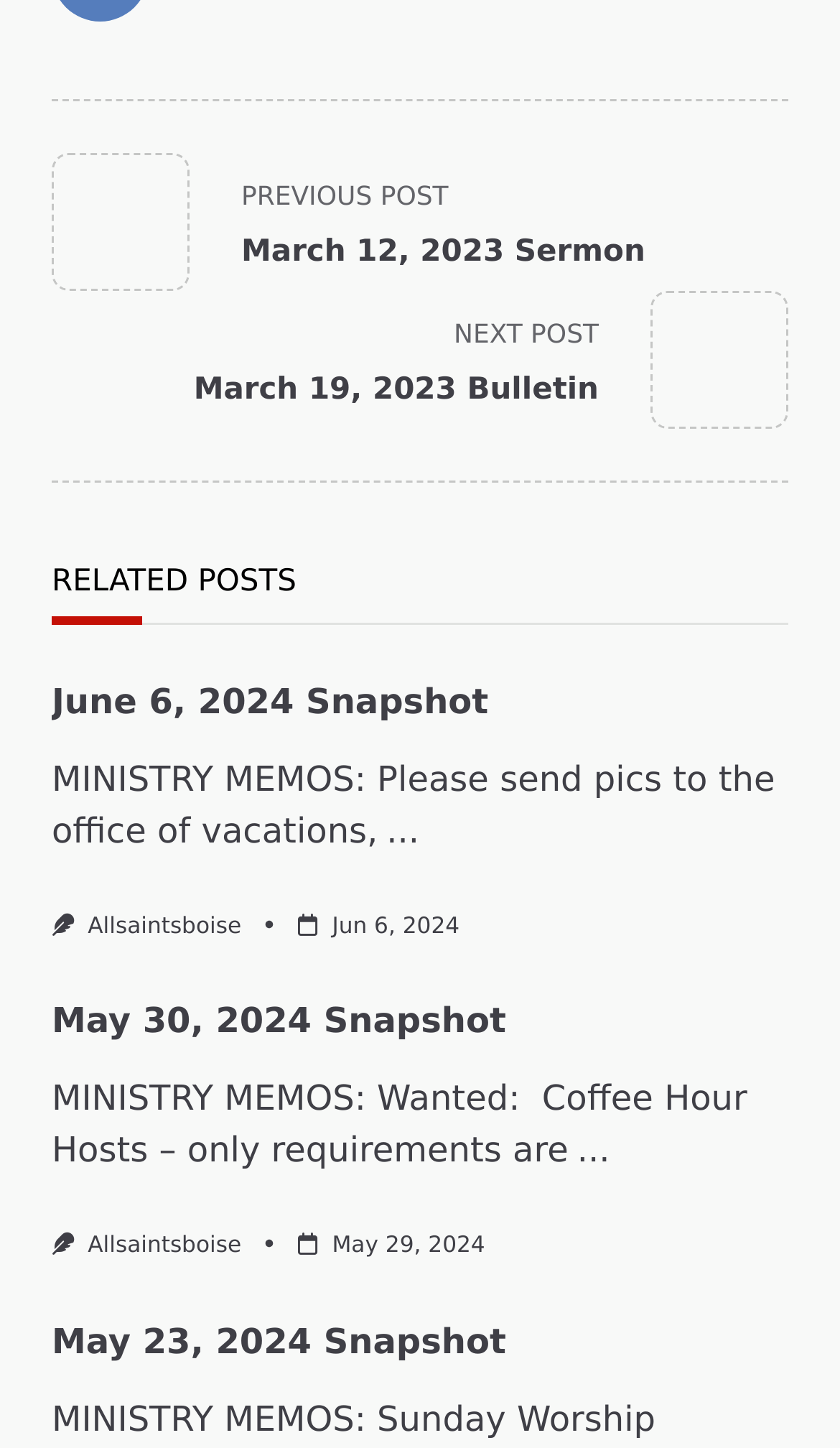Give a one-word or short-phrase answer to the following question: 
What is the date of the second related post?

May 30, 2024